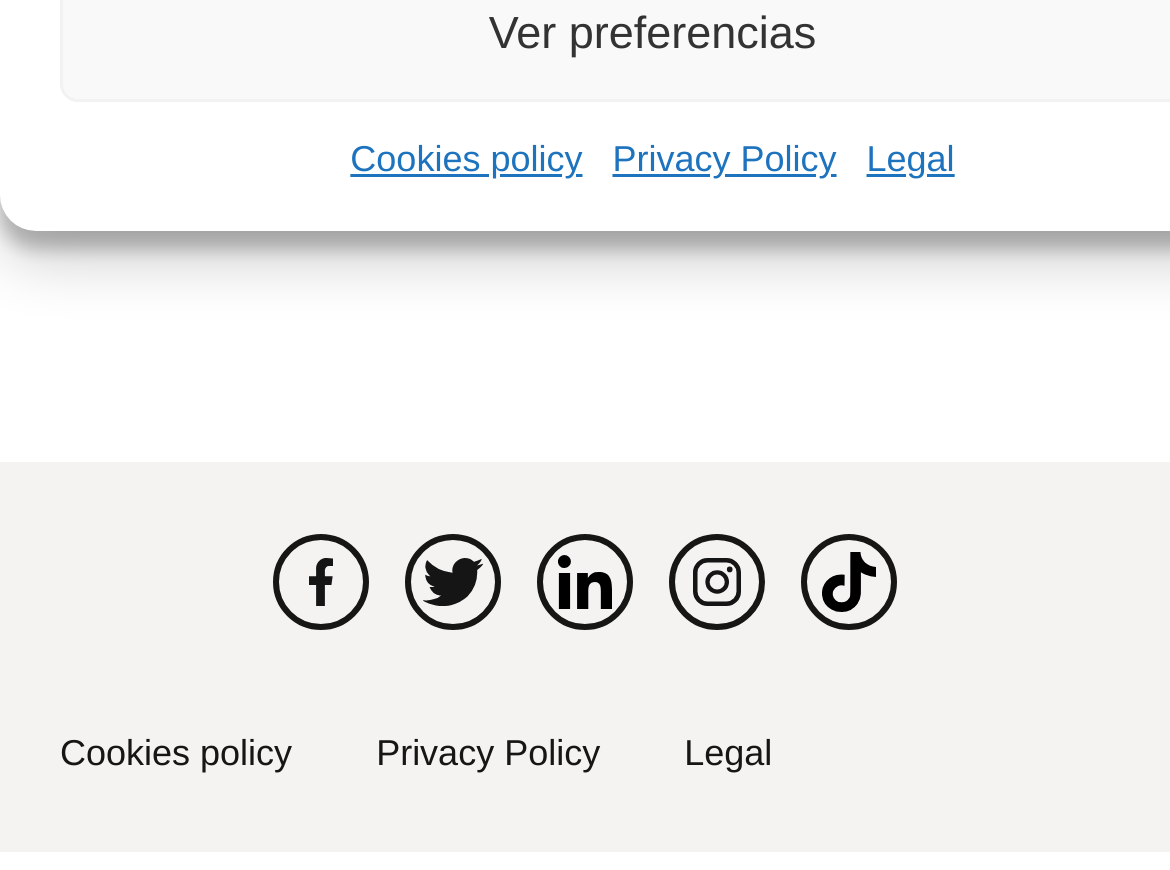Provide a brief response in the form of a single word or phrase:
What social media platforms are listed?

Facebook, Twitter, LinkedIn, Instagram, TikTok